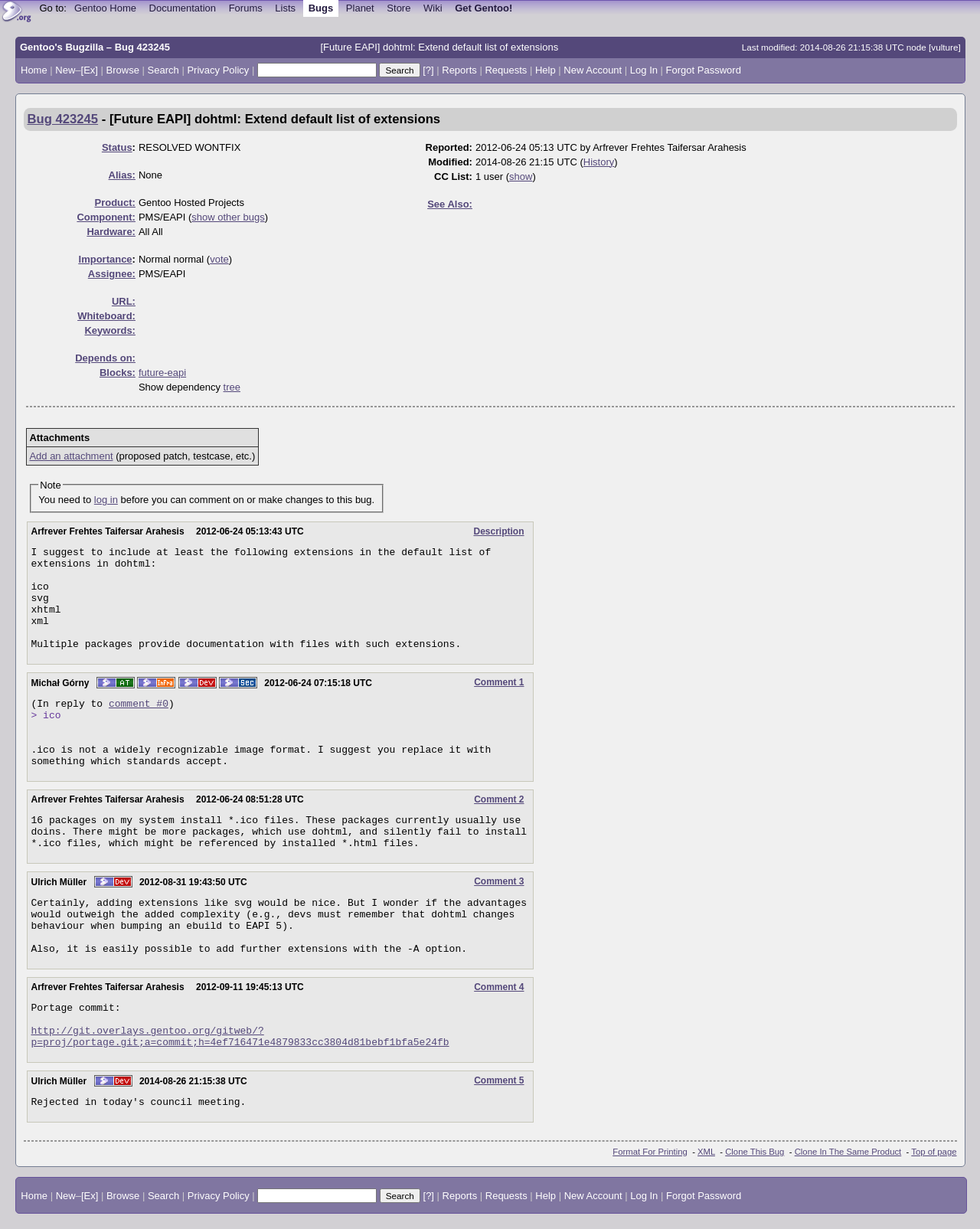What is the last modified date of bug 423245?
Use the image to answer the question with a single word or phrase.

2014-08-26 21:15:38 UTC